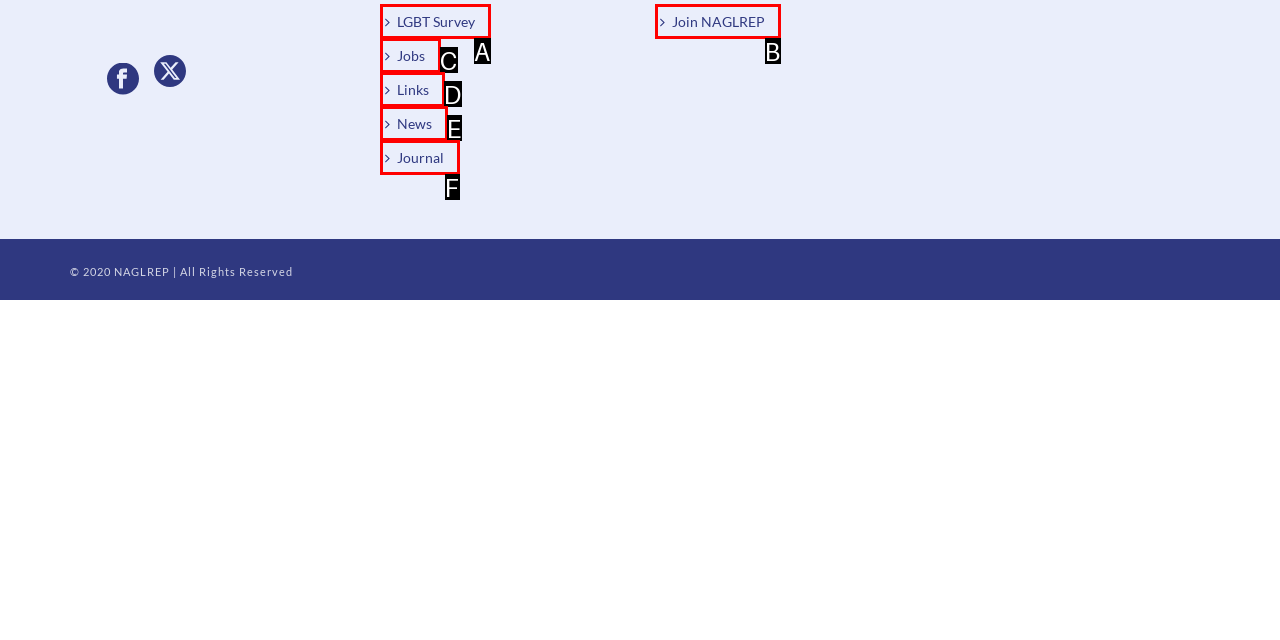Assess the description: LGBT Survey and select the option that matches. Provide the letter of the chosen option directly from the given choices.

A